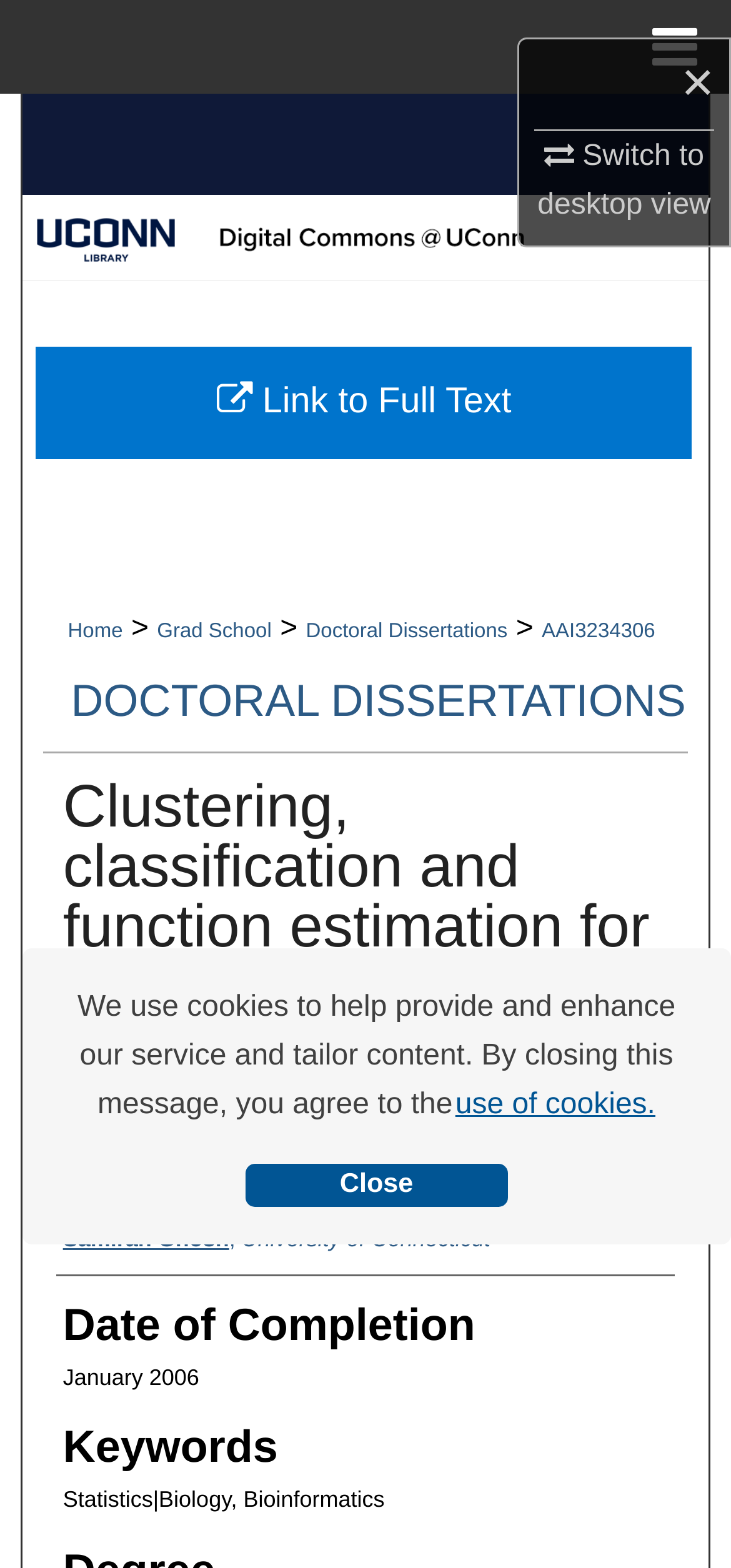Given the element description, predict the bounding box coordinates in the format (top-left x, top-left y, bottom-right x, bottom-right y). Make sure all values are between 0 and 1. Here is the element description: Digital Commons Network™

[0.0, 0.299, 1.0, 0.359]